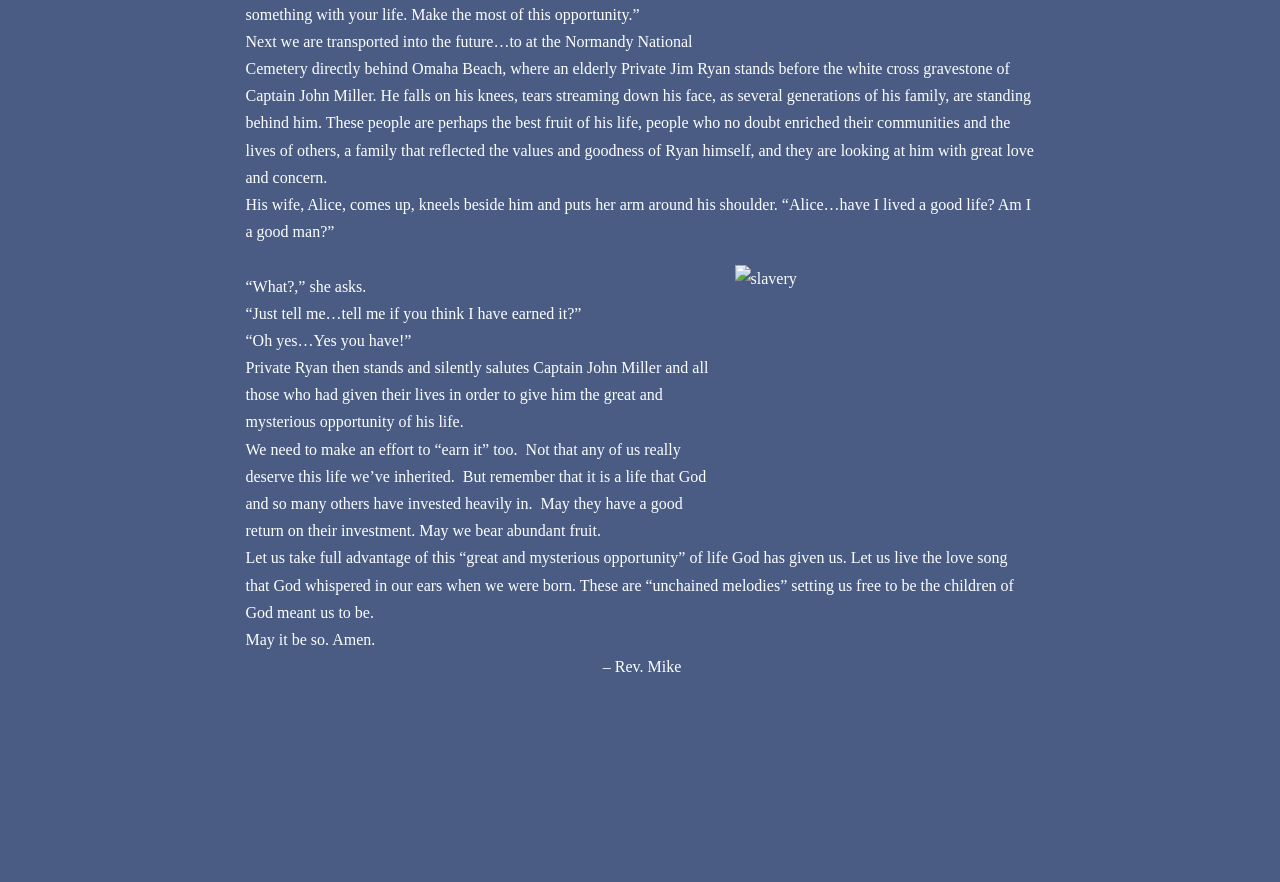Can you find the bounding box coordinates for the UI element given this description: "WordPress"? Provide the coordinates as four float numbers between 0 and 1: [left, top, right, bottom].

[0.152, 0.961, 0.206, 0.98]